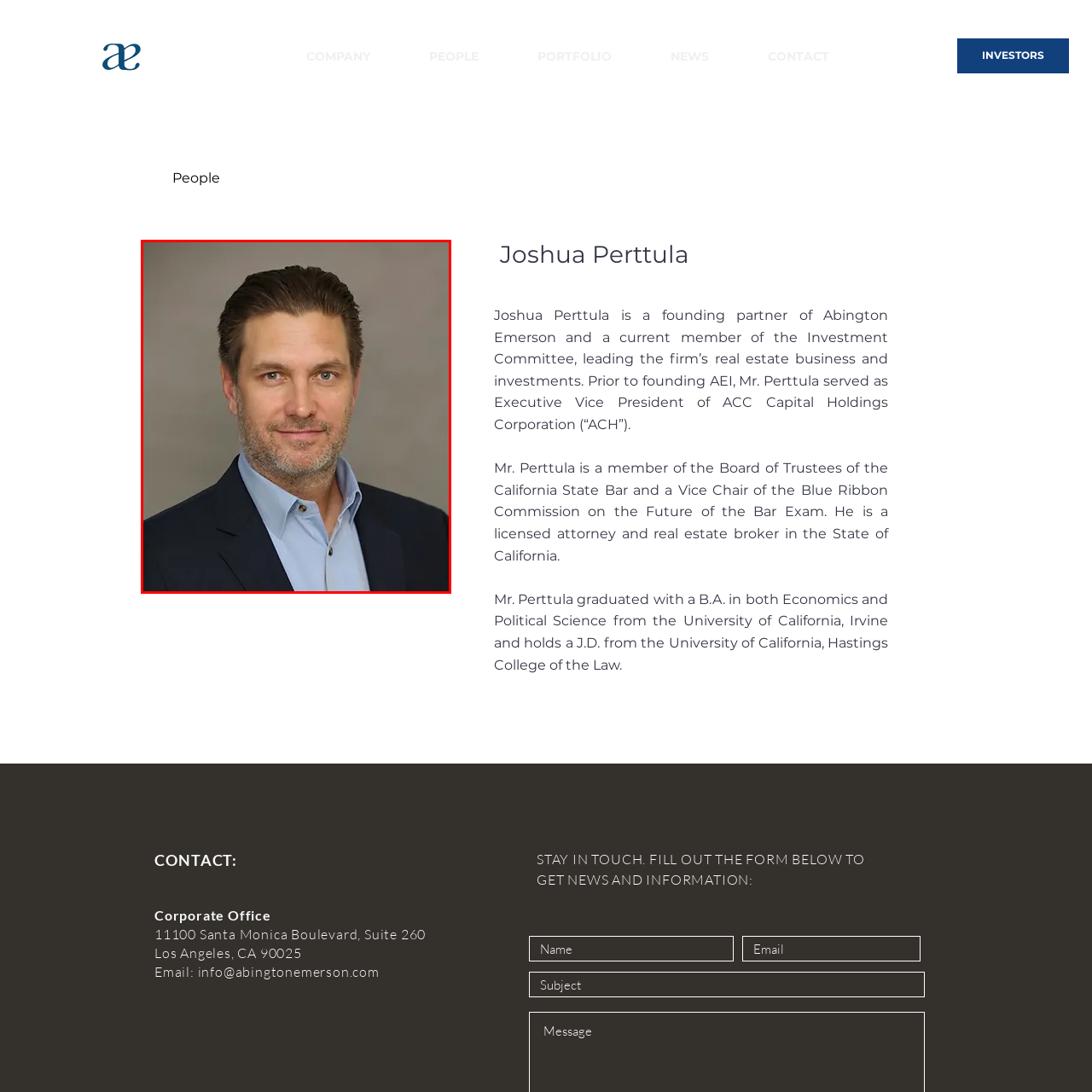Examine the area within the red bounding box and answer the following question using a single word or phrase:
What is Joshua Perttula known for?

Leadership role in real estate business and investments